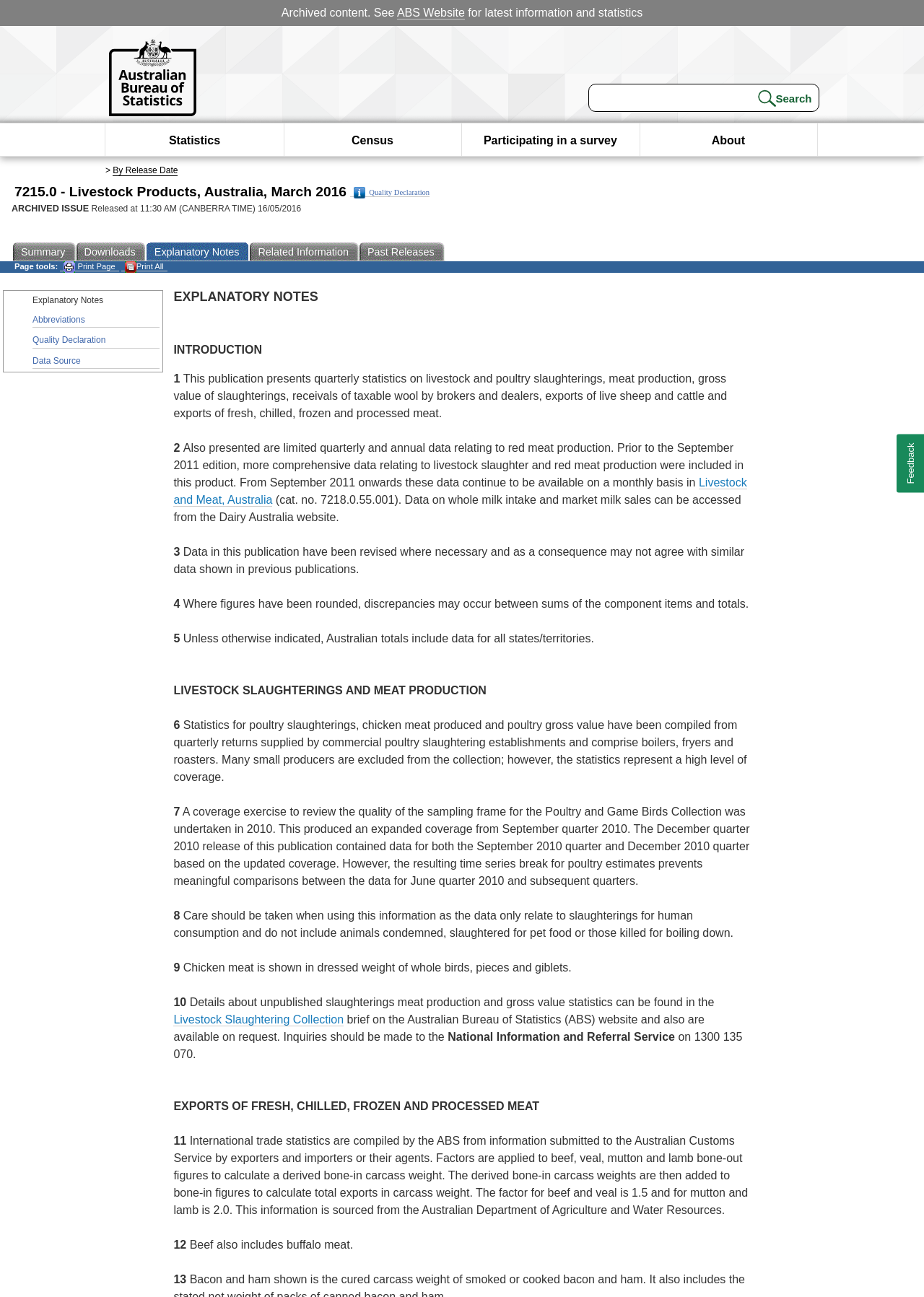Utilize the information from the image to answer the question in detail:
What is the release date of this publication?

The release date can be found in the 'Released at 11:30 AM (CANBERRA TIME) 16/05/2016' text, which is located in the 'ARCHIVED ISSUE' section.